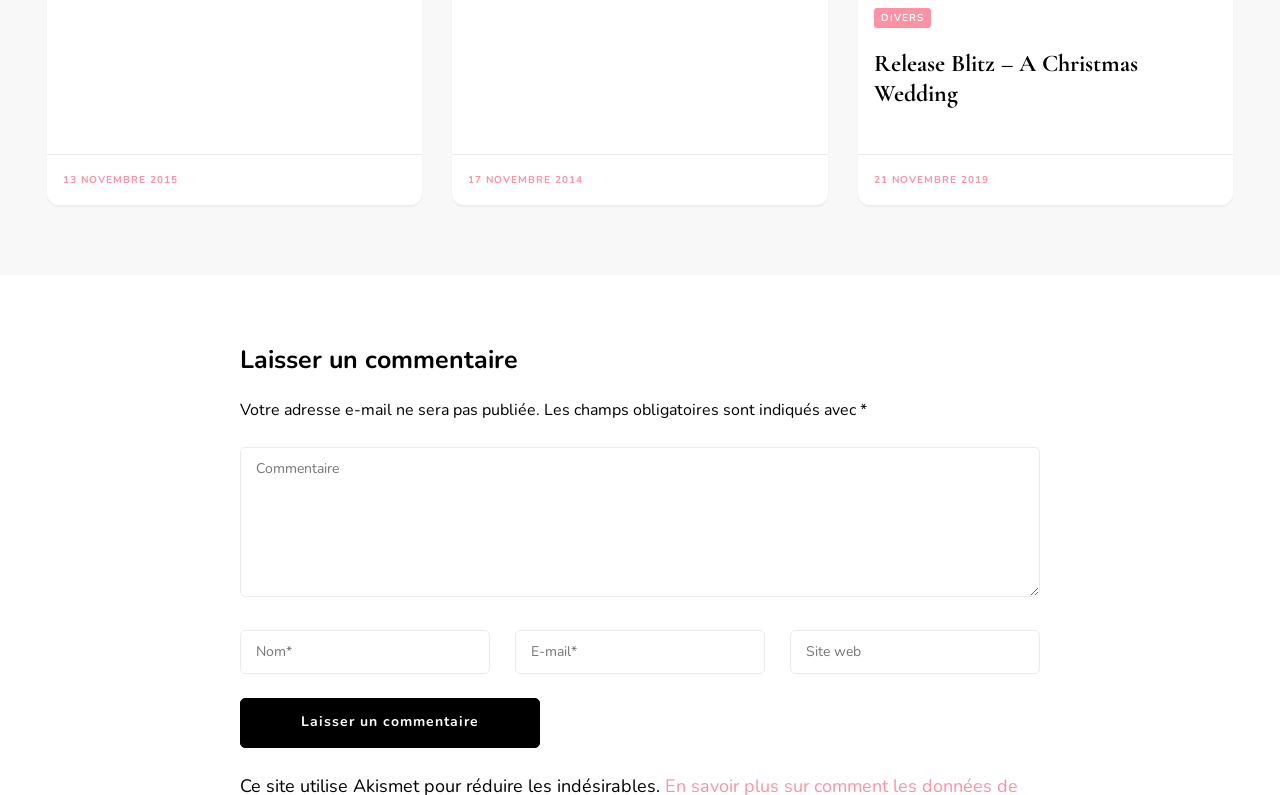Identify the bounding box coordinates of the clickable region to carry out the given instruction: "Enter a comment".

[0.188, 0.563, 0.812, 0.751]